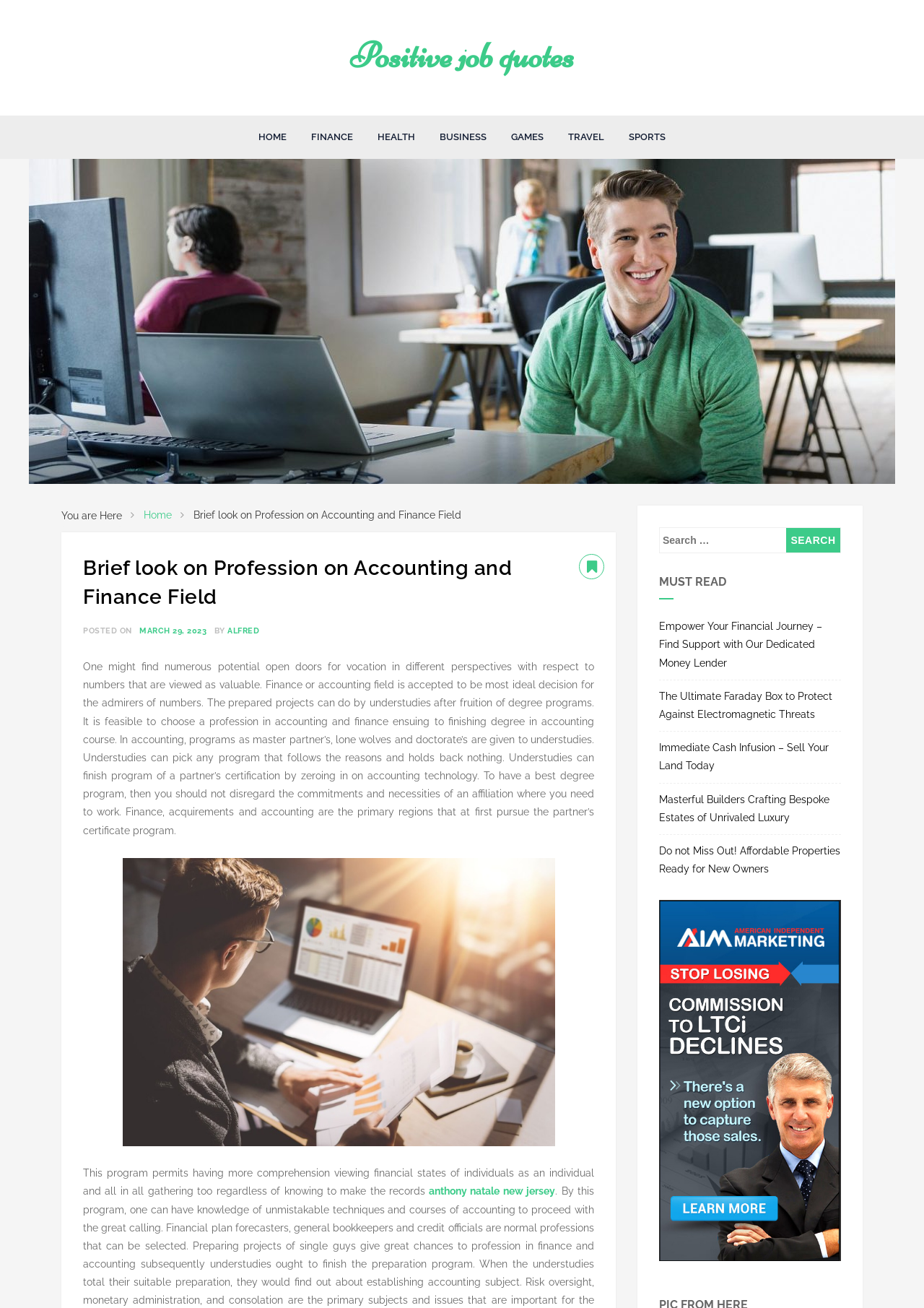Determine the bounding box coordinates for the area that should be clicked to carry out the following instruction: "Explore the finance section".

[0.325, 0.088, 0.394, 0.121]